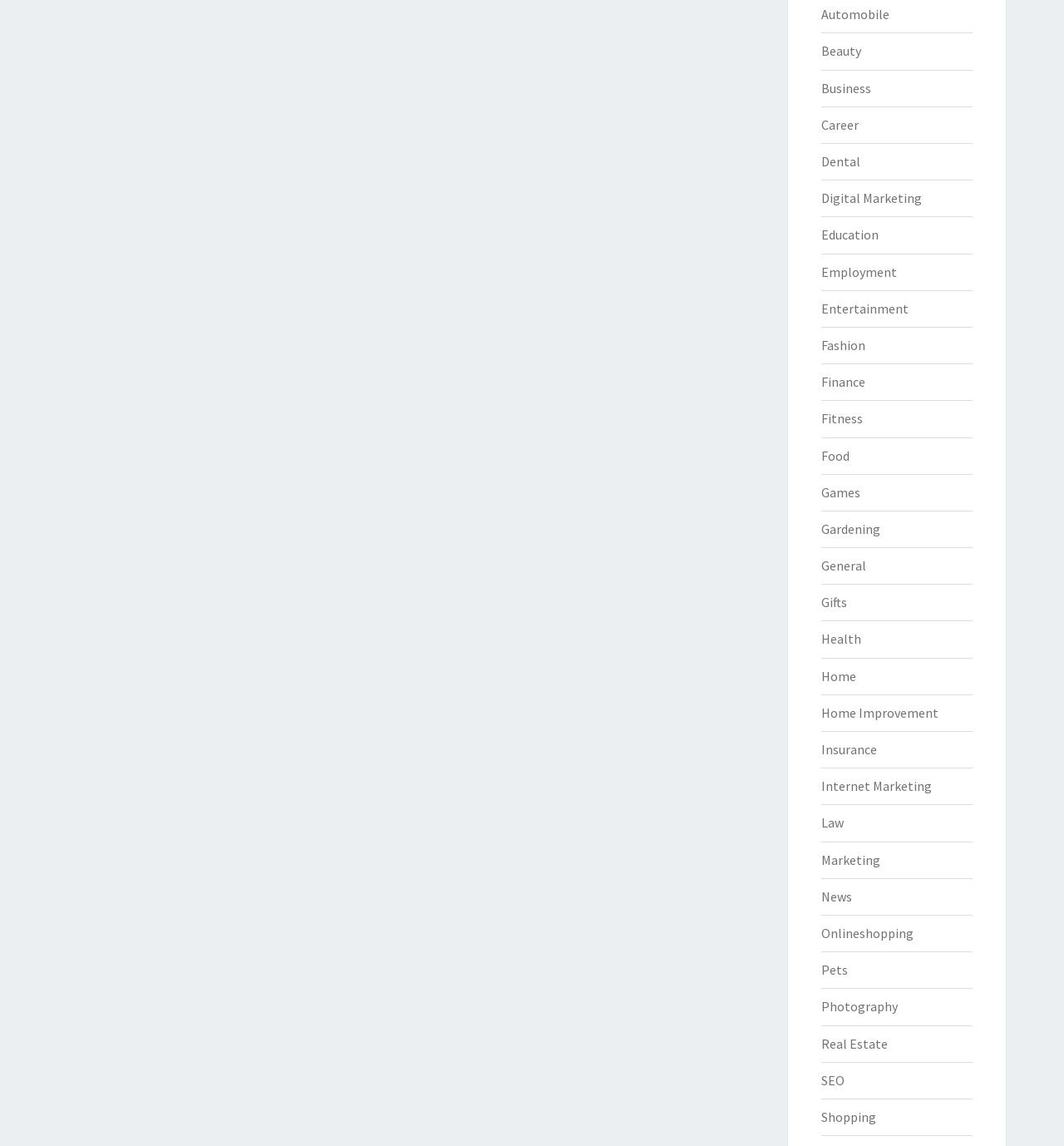Locate the coordinates of the bounding box for the clickable region that fulfills this instruction: "contact us".

None